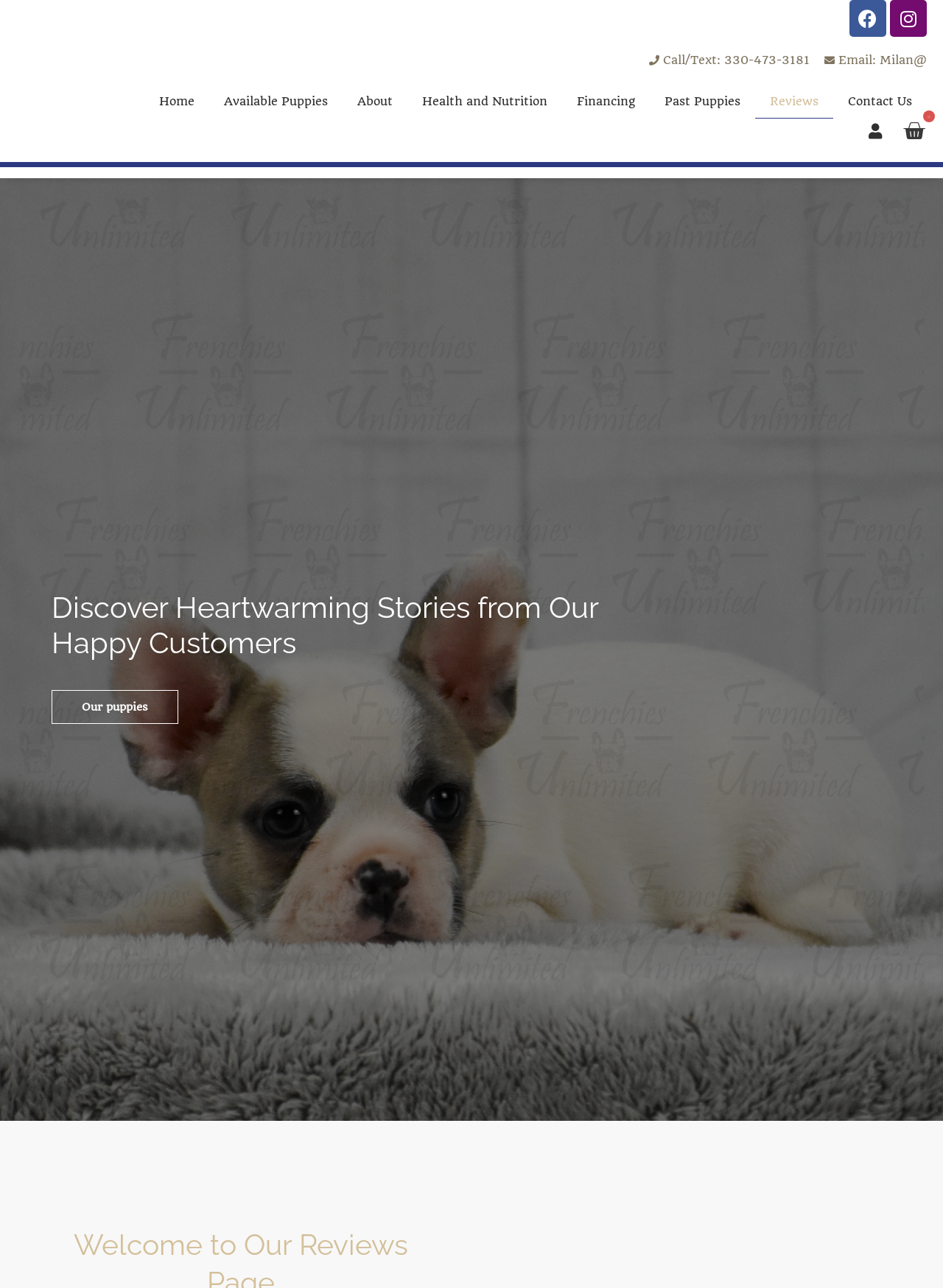Determine the bounding box coordinates for the area you should click to complete the following instruction: "Learn about 'Where to Get Orthodontic Treatment in Turkey'".

None